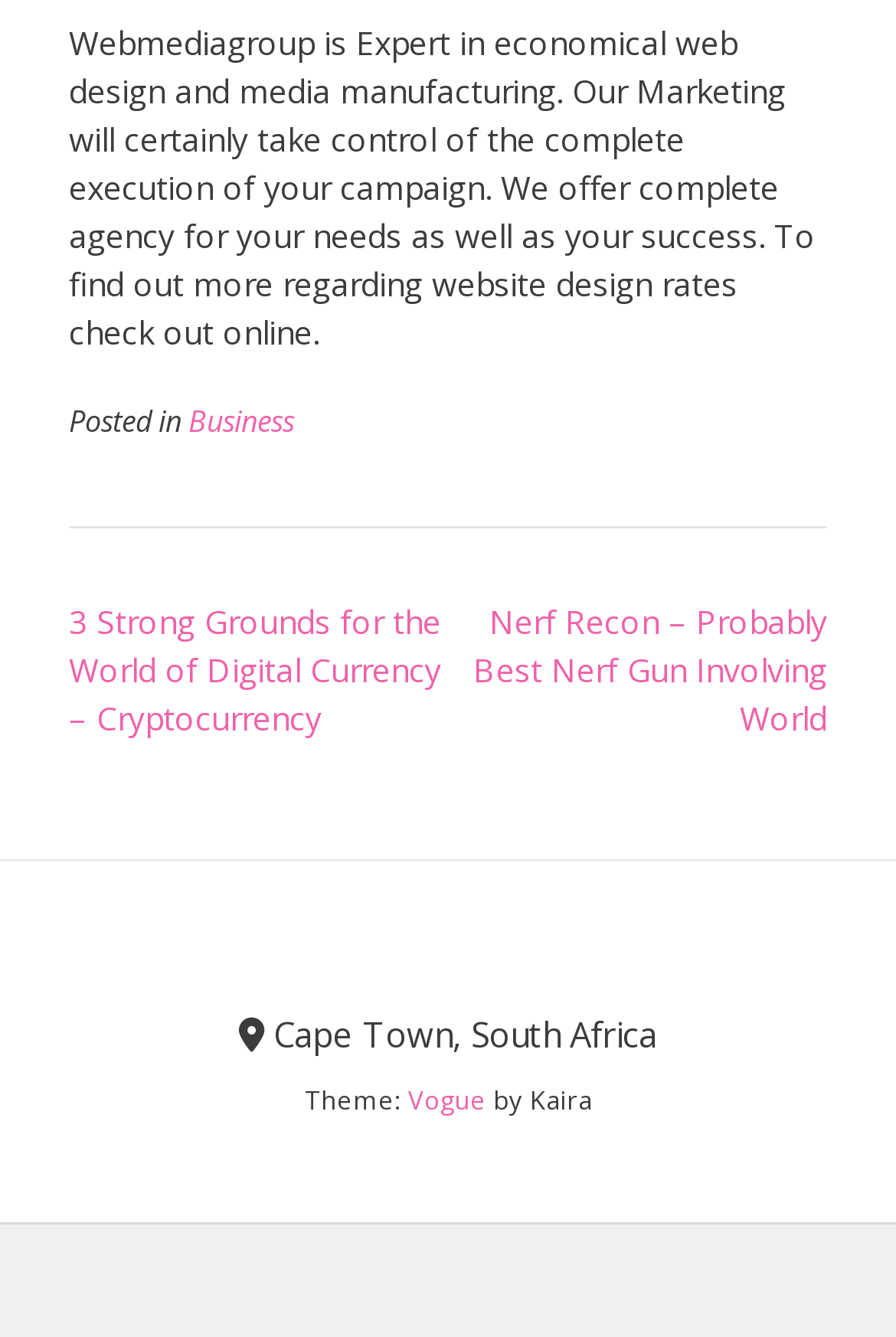What is Webmediagroup expert in?
Using the image as a reference, answer with just one word or a short phrase.

economical web design and media manufacturing